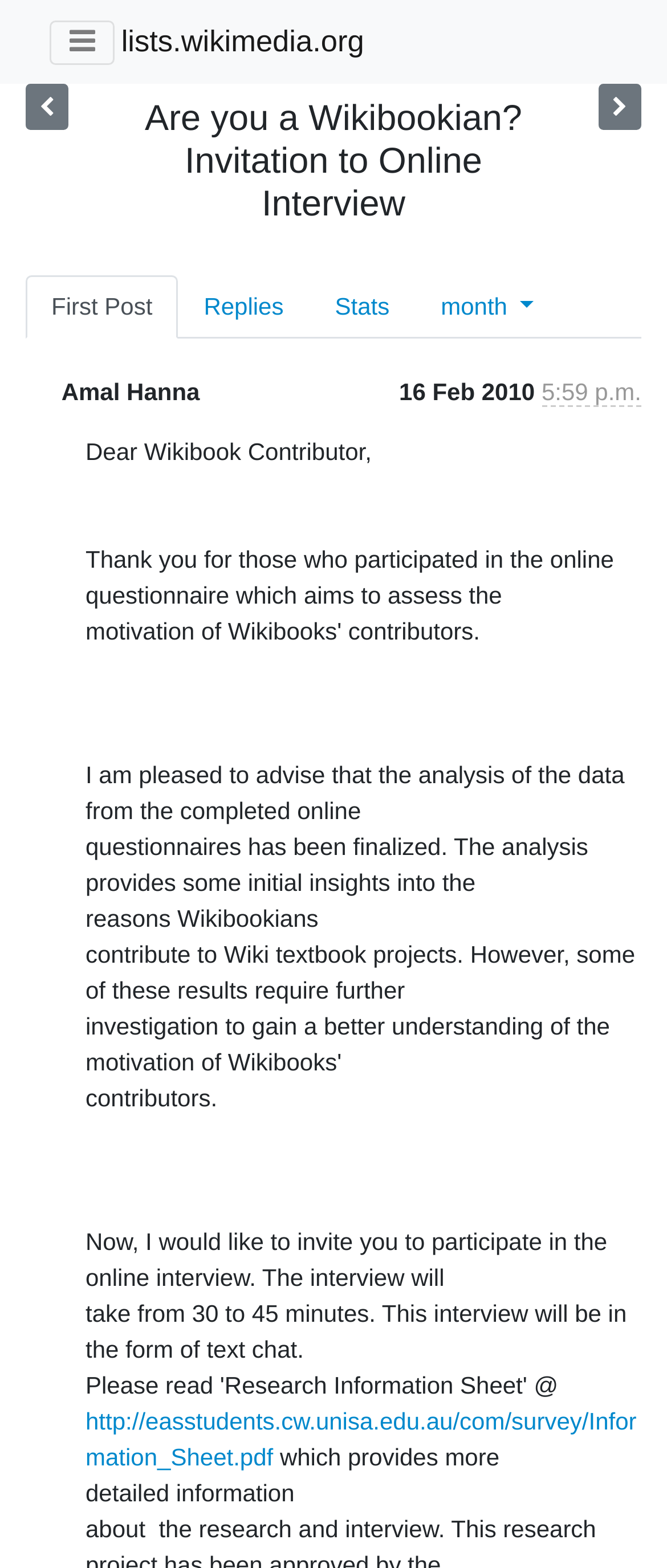Please identify the bounding box coordinates of the area I need to click to accomplish the following instruction: "Explore industries".

None